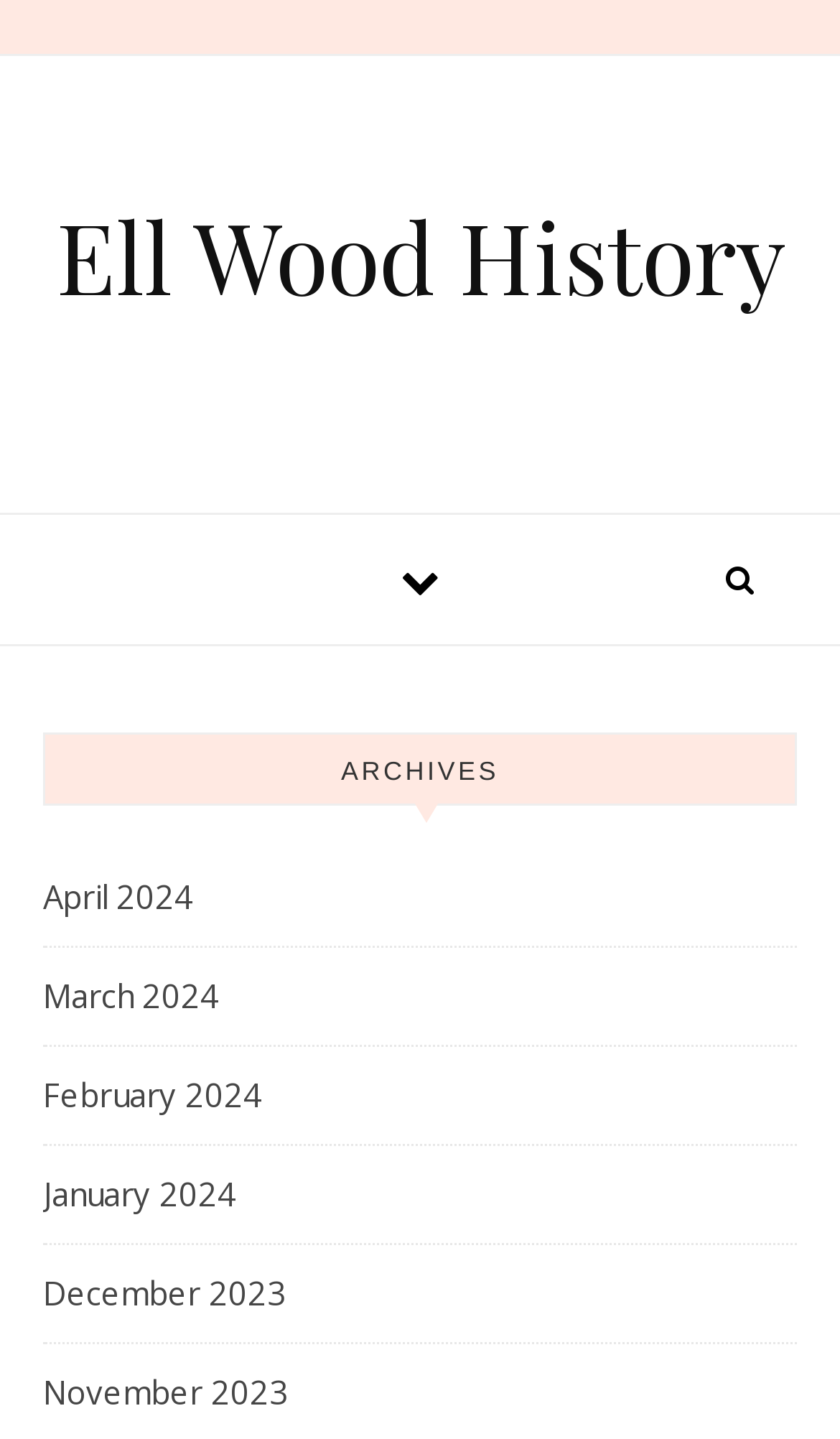Provide a brief response to the question using a single word or phrase: 
What is the layout of the page?

Table layout